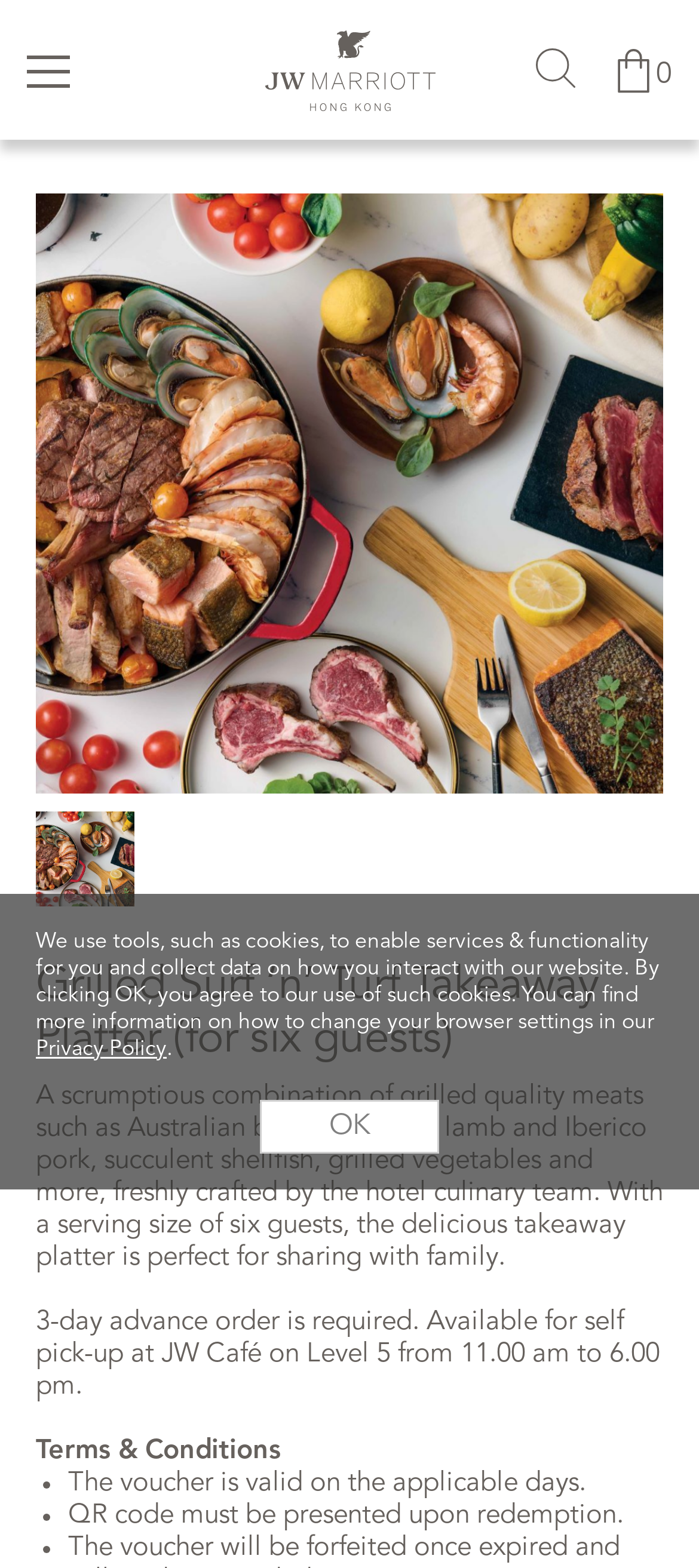How many guests can the takeaway platter serve?
Give a one-word or short phrase answer based on the image.

six